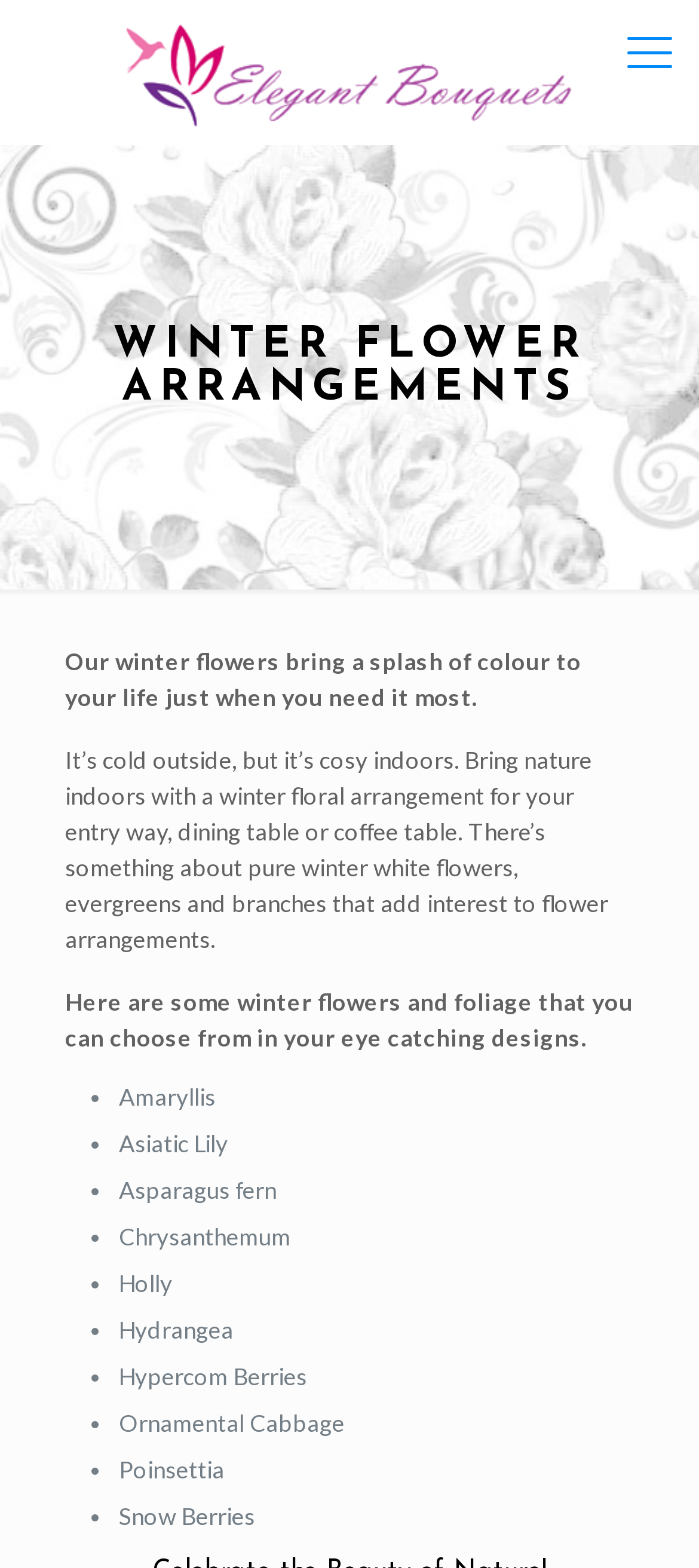What is the focus of the winter flower arrangements? From the image, respond with a single word or brief phrase.

Entry way, dining table, or coffee table